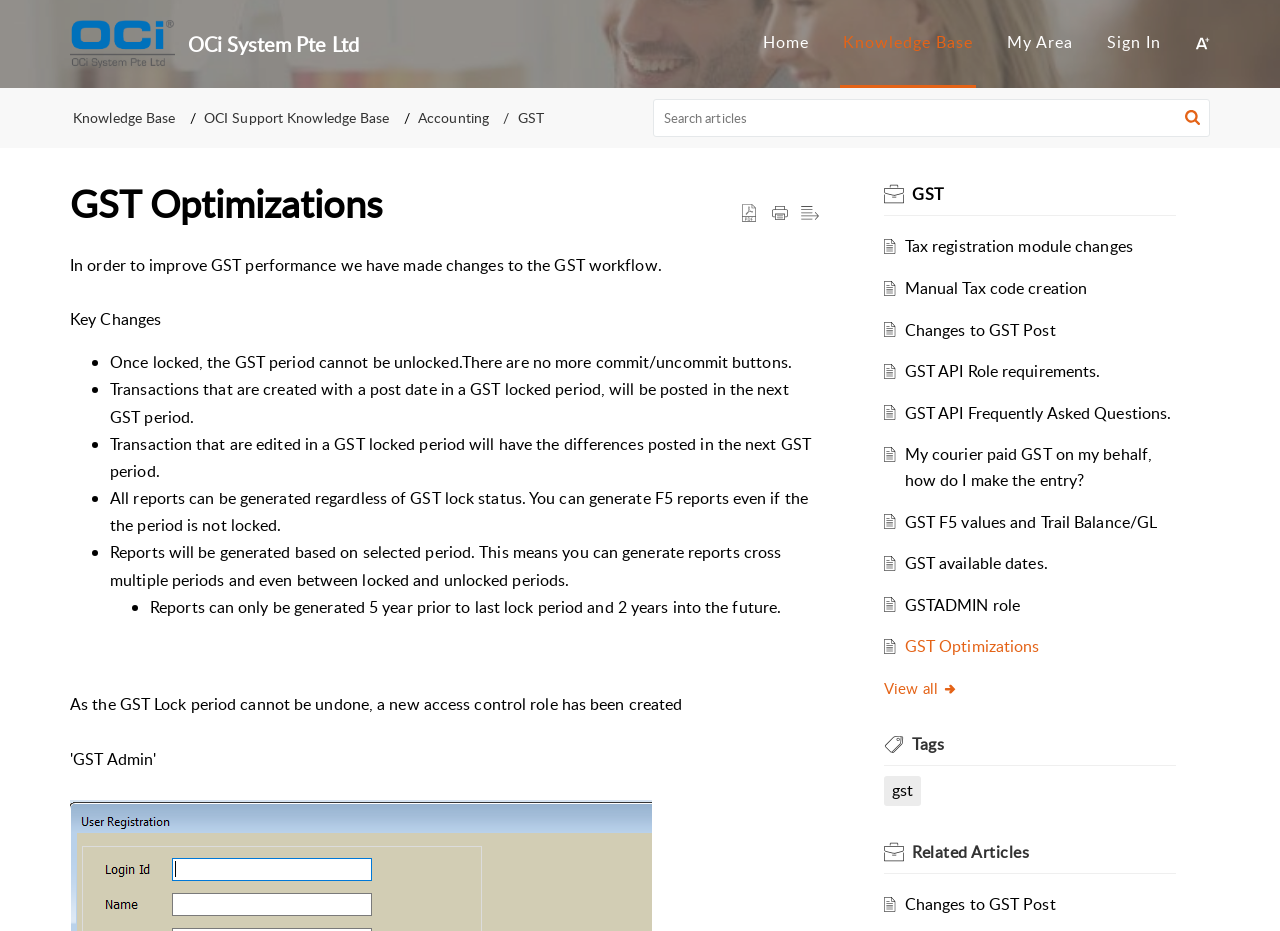What is the purpose of the 'GST Lock' period?
Analyze the screenshot and provide a detailed answer to the question.

I found the answer by reading the text on the webpage, which states that 'Once locked, the GST period cannot be unlocked.' This suggests that the purpose of the 'GST Lock' period is to make changes that cannot be undone.